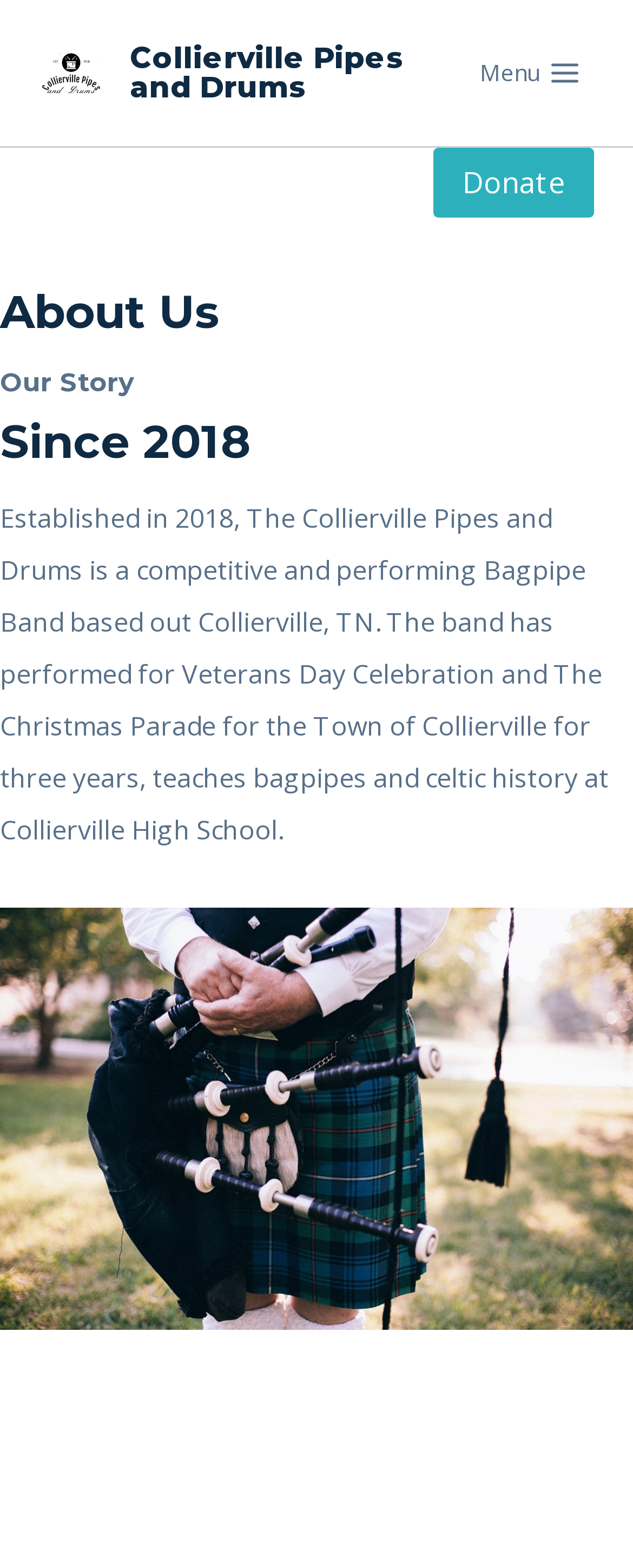Based on the element description: "Donate", identify the UI element and provide its bounding box coordinates. Use four float numbers between 0 and 1, [left, top, right, bottom].

[0.685, 0.094, 0.938, 0.139]